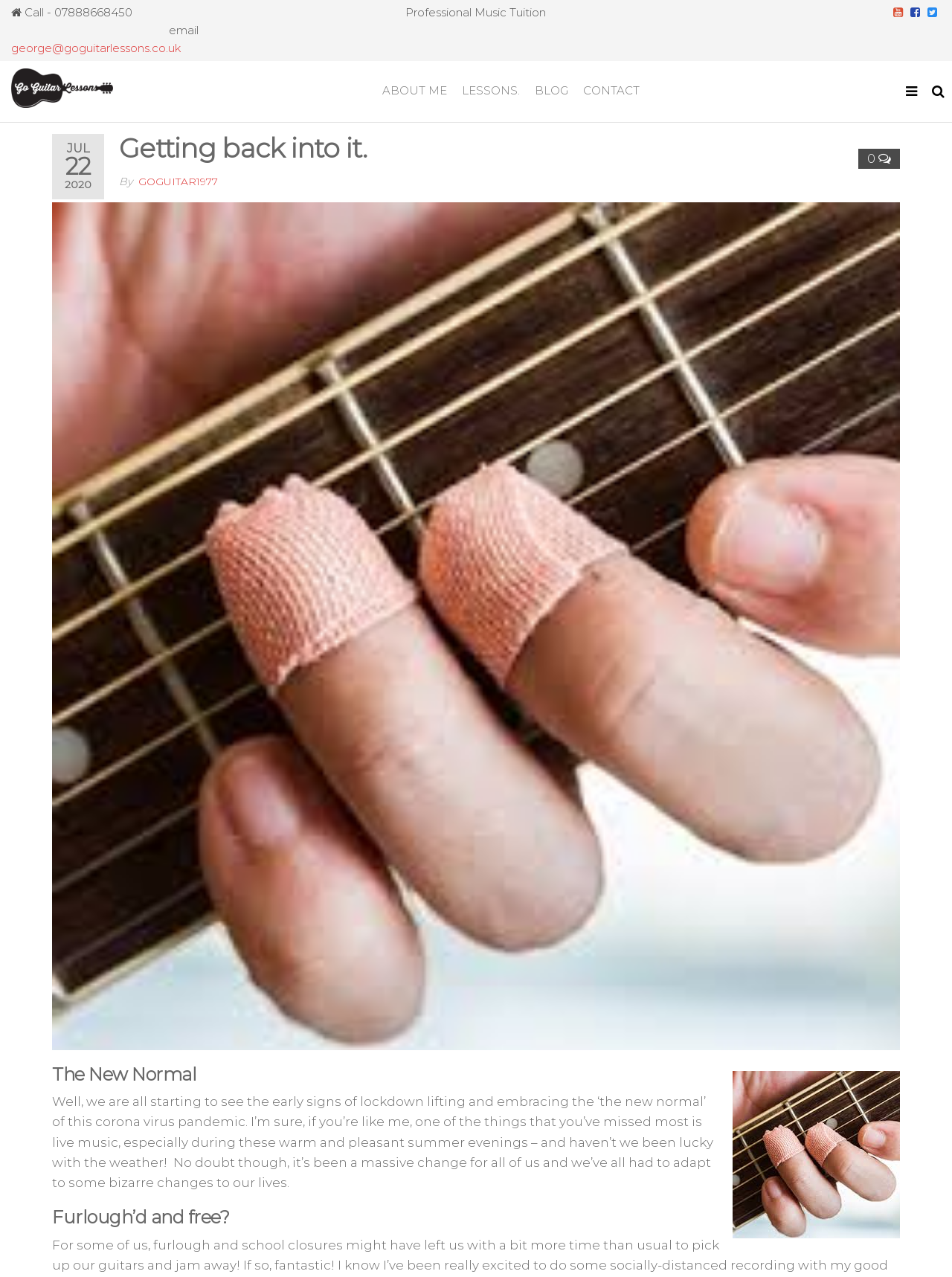Refer to the image and provide a thorough answer to this question:
What type of music tuition is provided?

I found the type of music tuition by looking at the static text element with the text 'Professional Music Tuition in Guitar Bass and Ukulele' which has a bounding box coordinate of [0.13, 0.067, 0.2, 0.129].